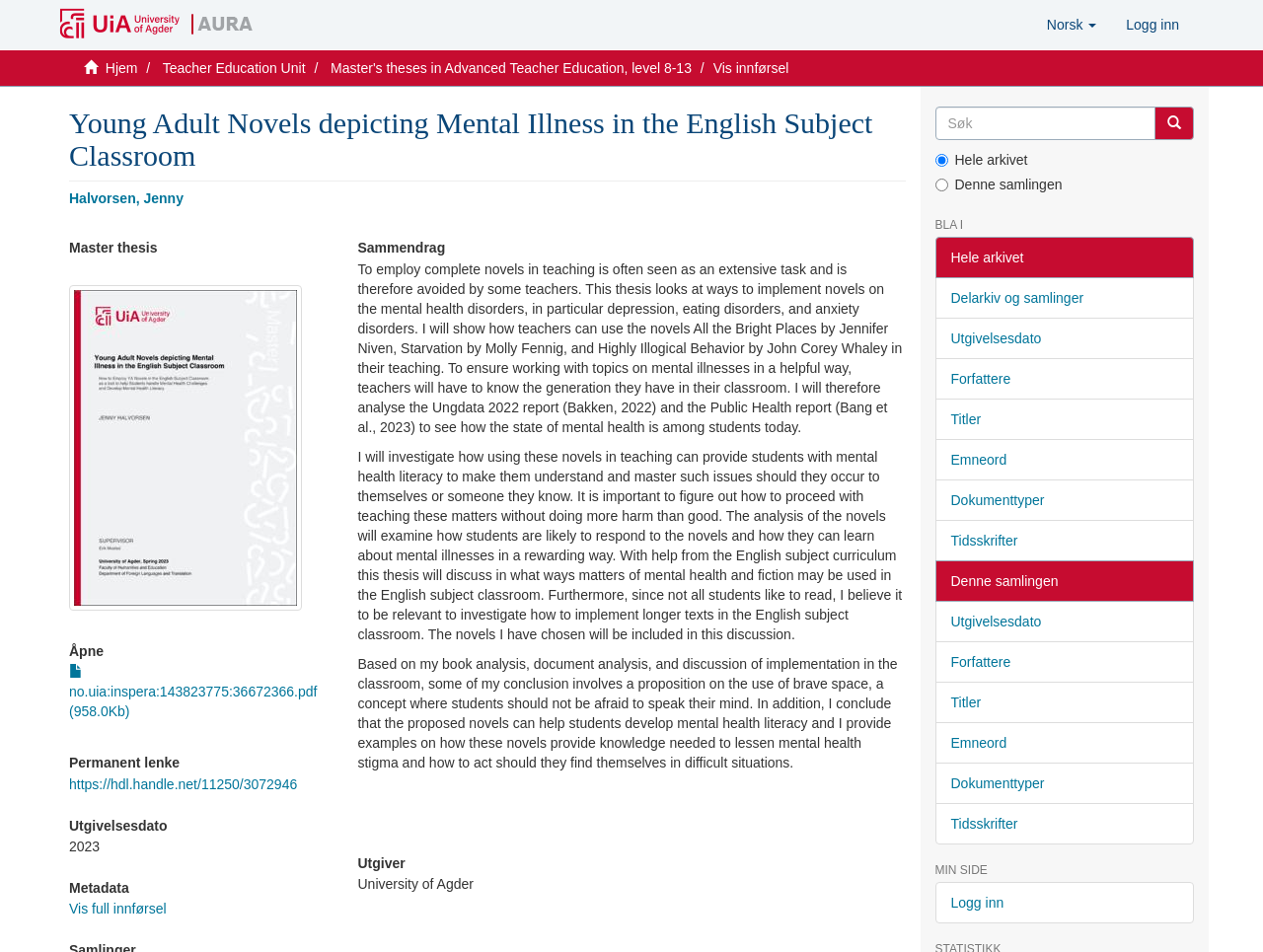Please provide the bounding box coordinates for the element that needs to be clicked to perform the following instruction: "View the 'Master's theses in Advanced Teacher Education, level 8-13' link". The coordinates should be given as four float numbers between 0 and 1, i.e., [left, top, right, bottom].

[0.262, 0.063, 0.548, 0.08]